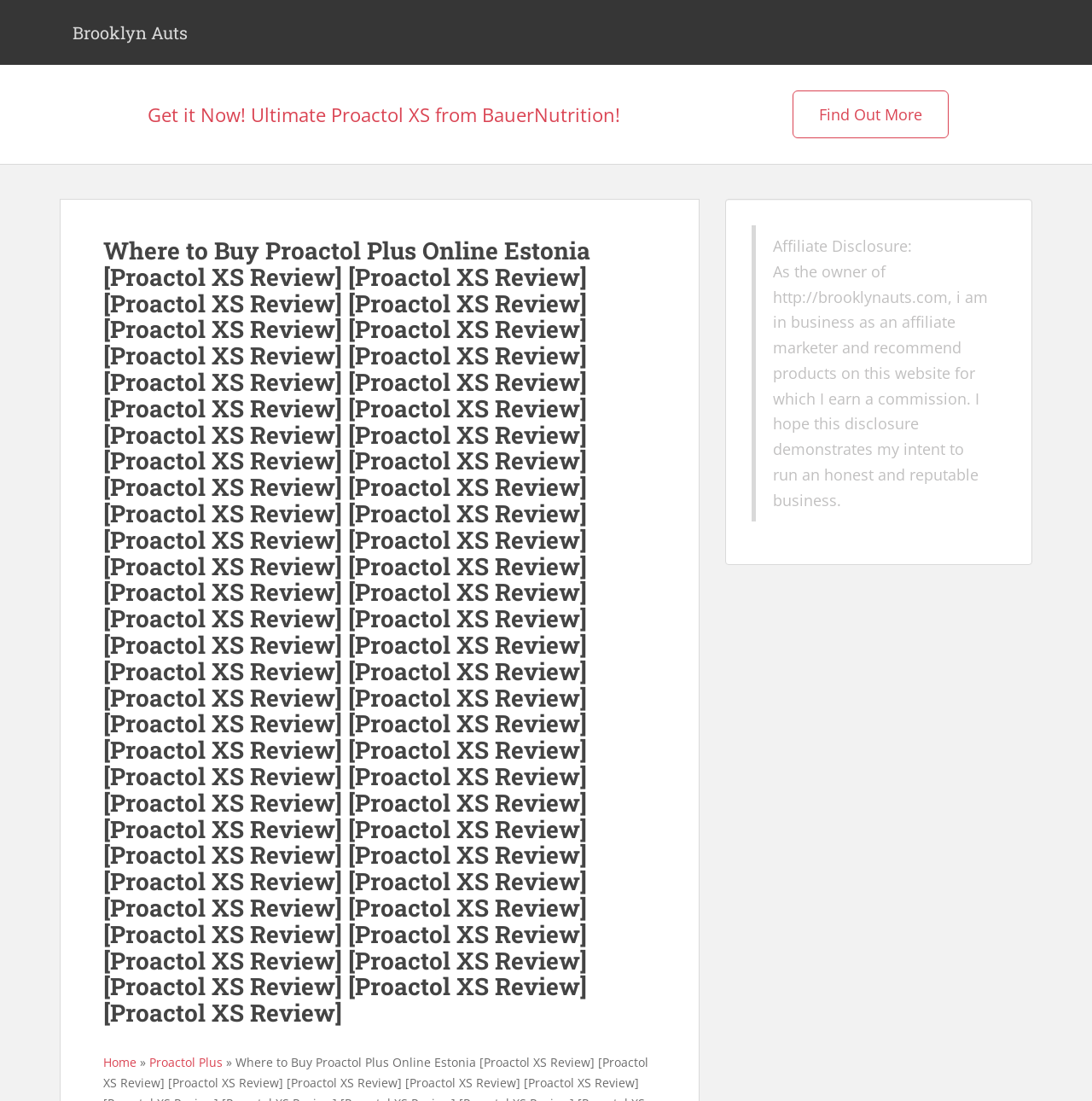Respond with a single word or phrase:
What is the text of the heading on the webpage?

Where to Buy Proactol Plus Online Estonia